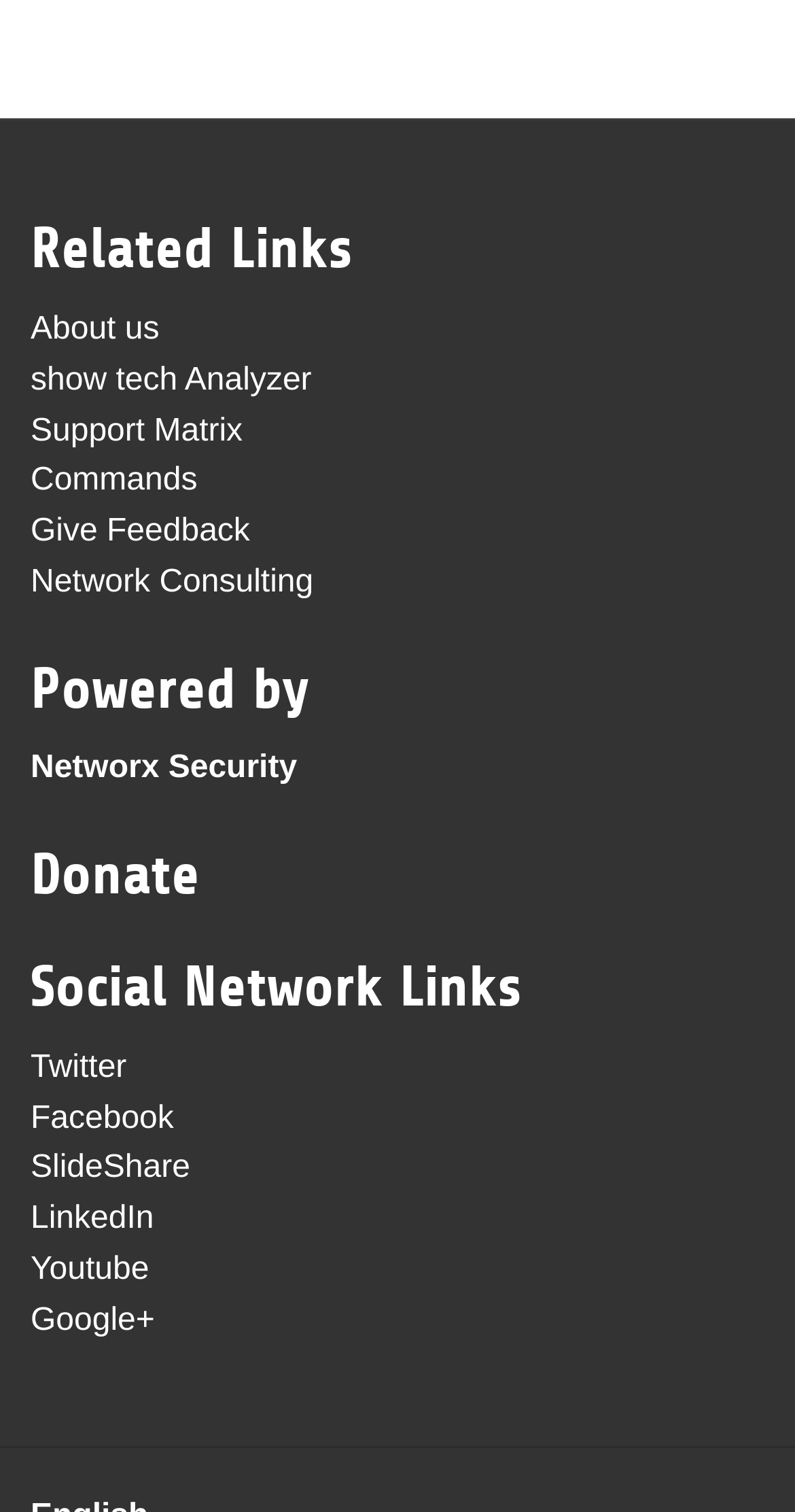Locate the UI element described as follows: "Network Consulting". Return the bounding box coordinates as four float numbers between 0 and 1 in the order [left, top, right, bottom].

[0.038, 0.374, 0.394, 0.396]